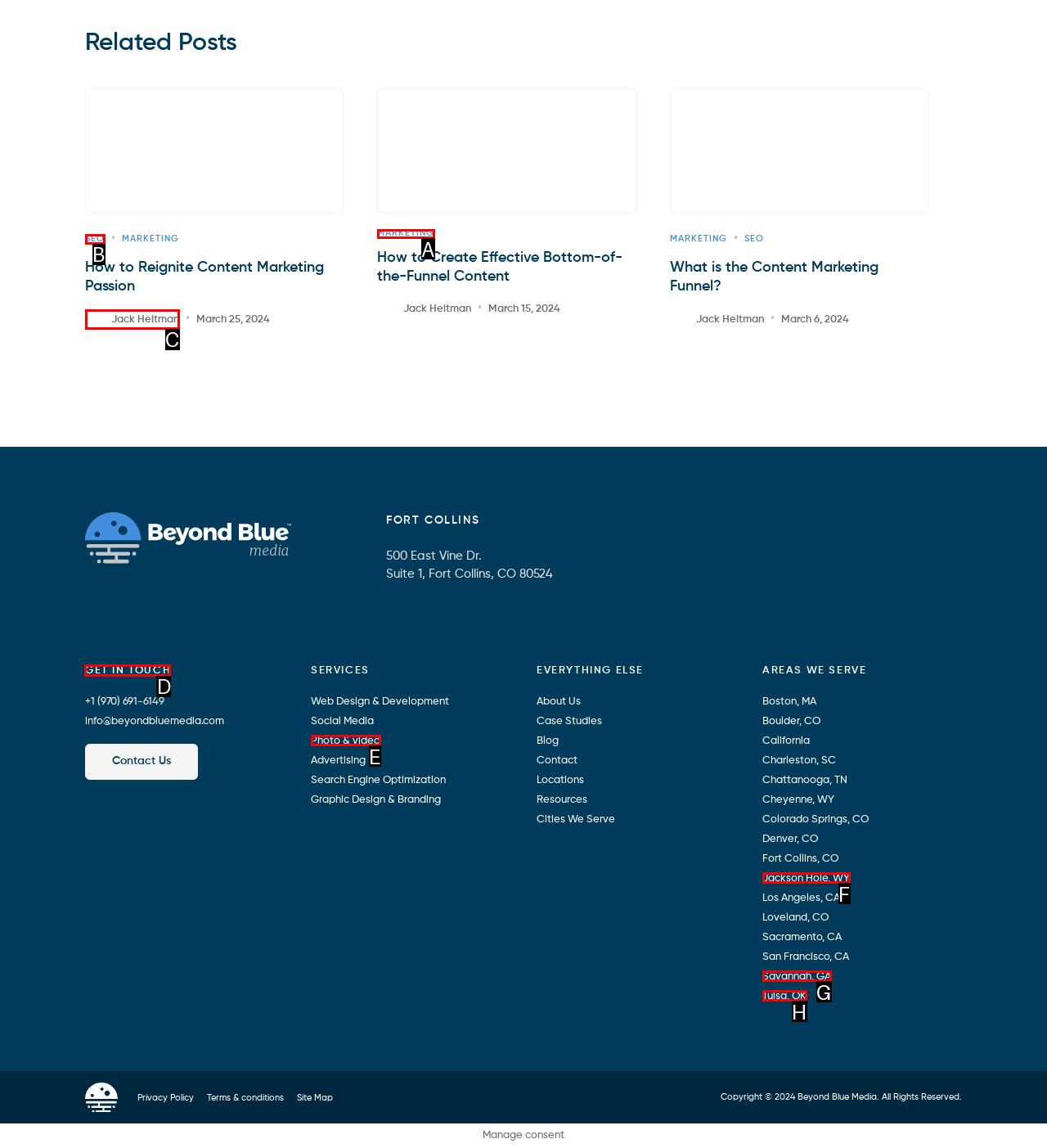Determine which HTML element I should select to execute the task: Get in touch with the company
Reply with the corresponding option's letter from the given choices directly.

D